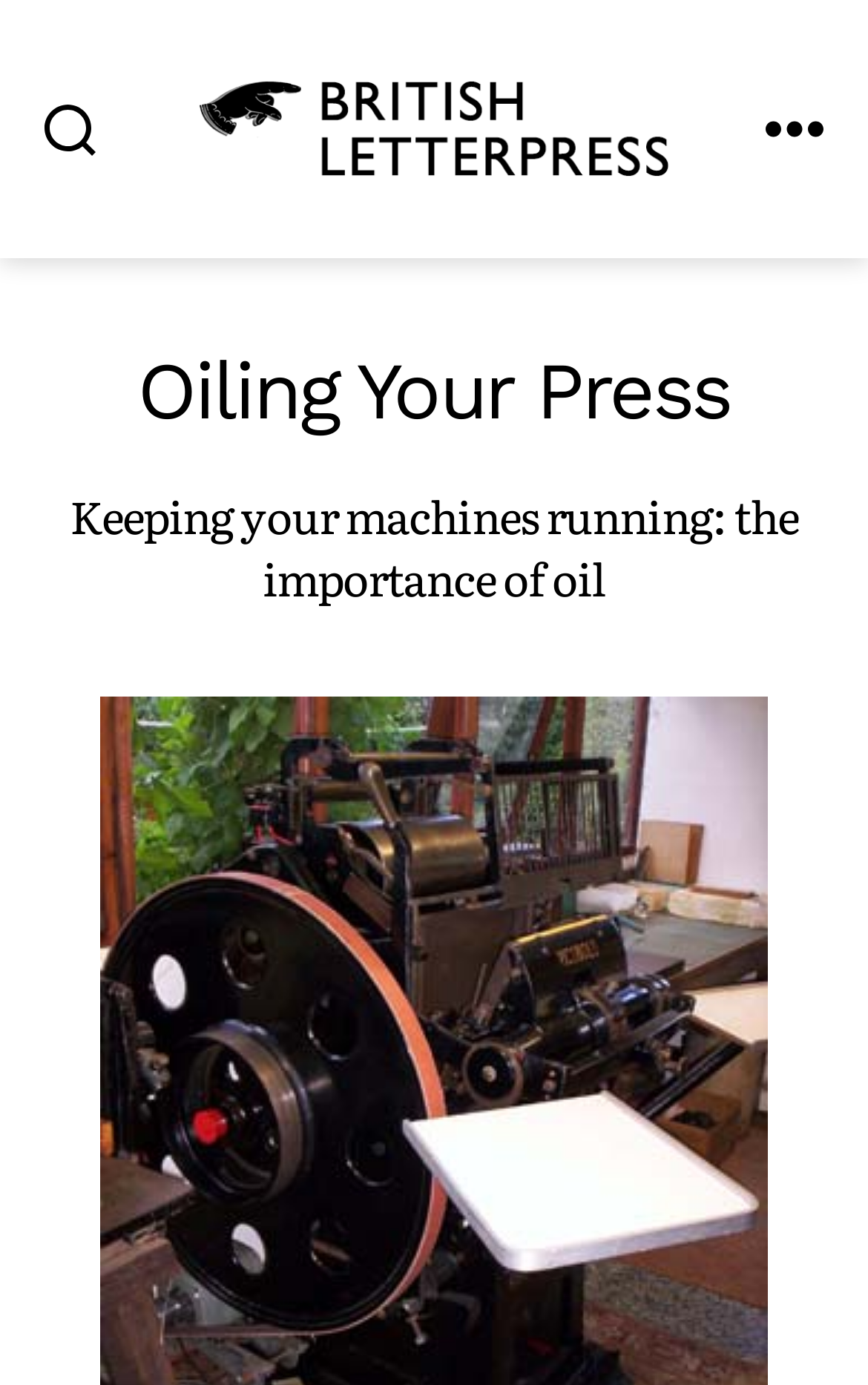Identify the main heading of the webpage and provide its text content.

Oiling Your Press